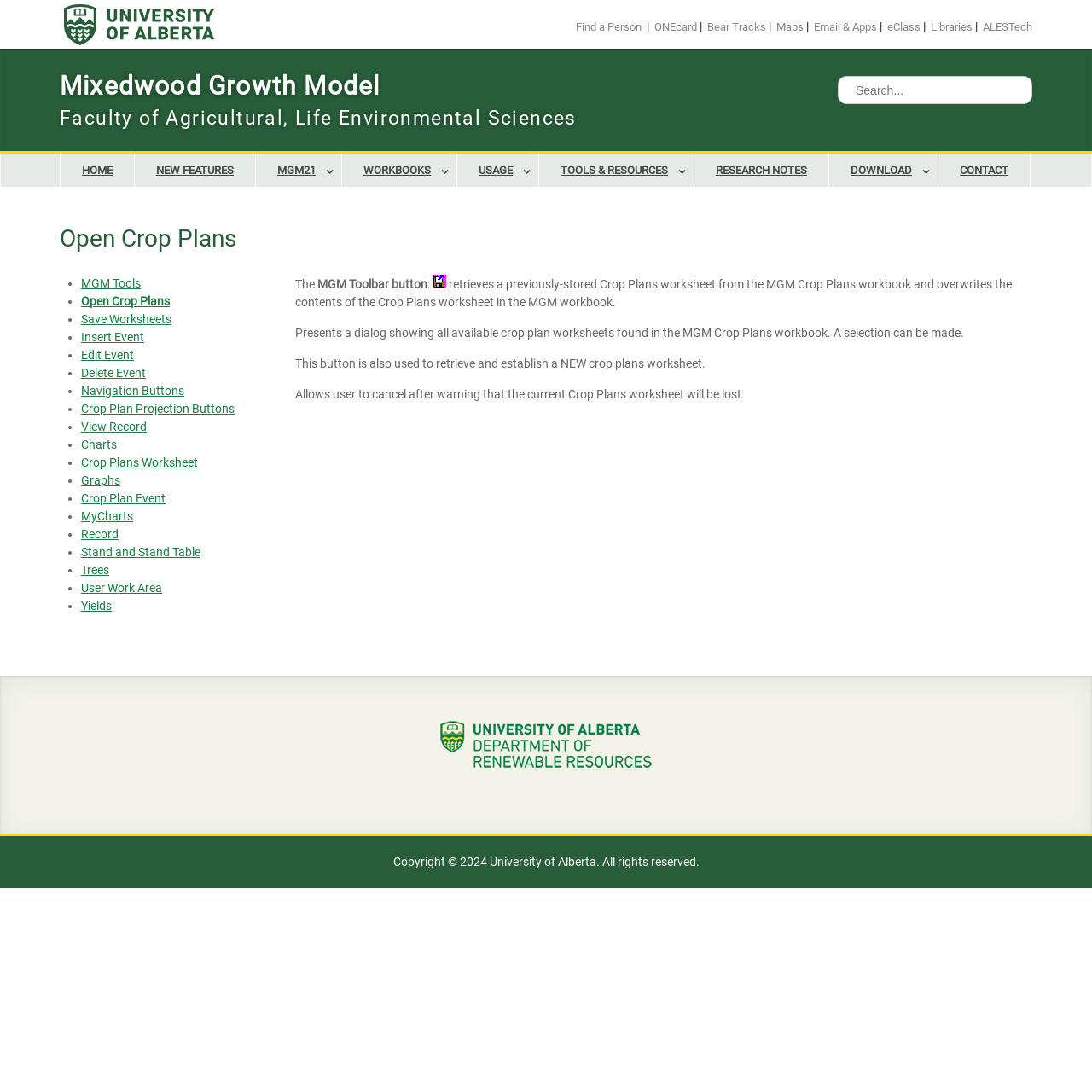Please determine the bounding box coordinates for the UI element described as: "Libraries".

[0.852, 0.019, 0.891, 0.03]